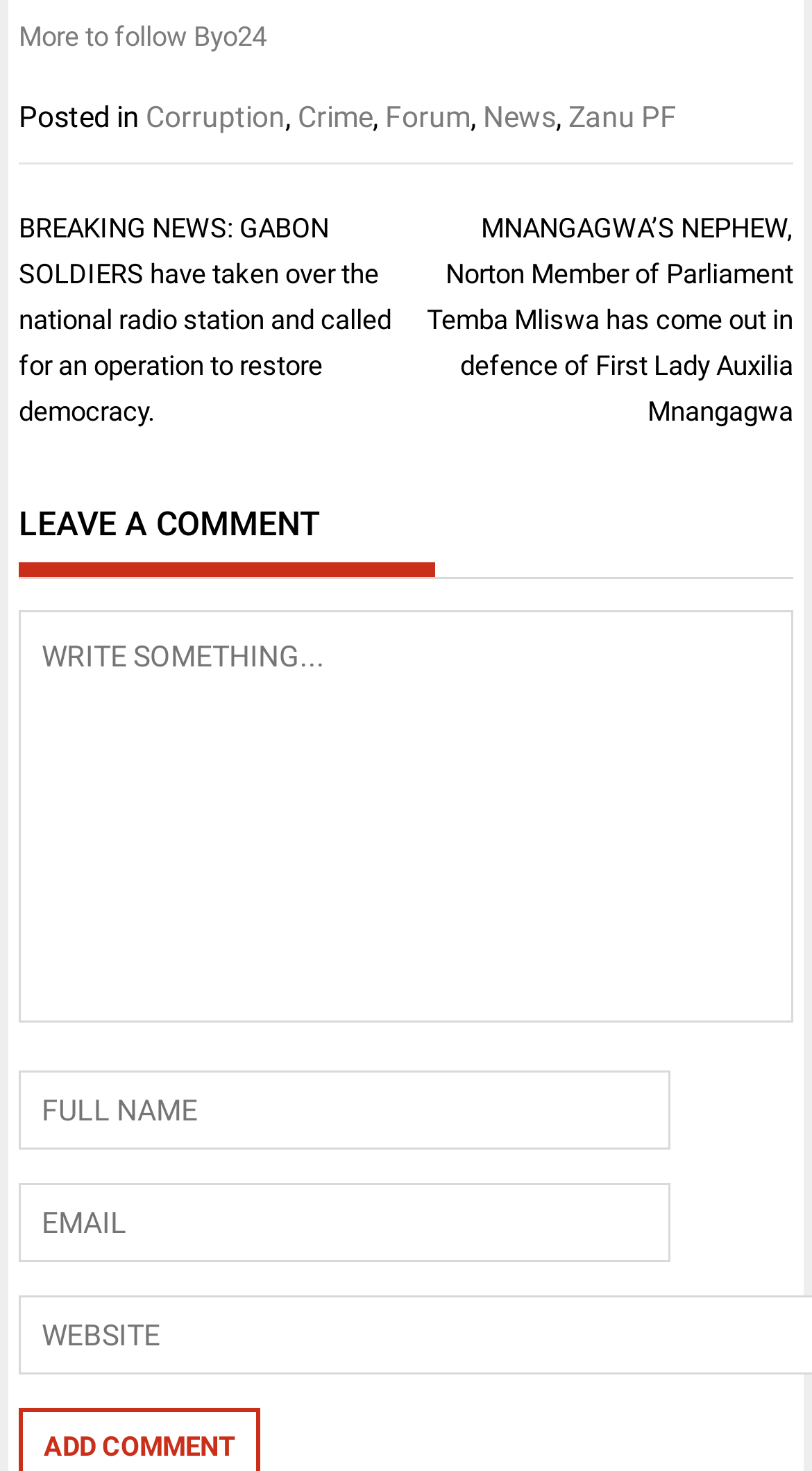Indicate the bounding box coordinates of the element that needs to be clicked to satisfy the following instruction: "Click on the 'Corruption' link". The coordinates should be four float numbers between 0 and 1, i.e., [left, top, right, bottom].

[0.179, 0.068, 0.351, 0.091]